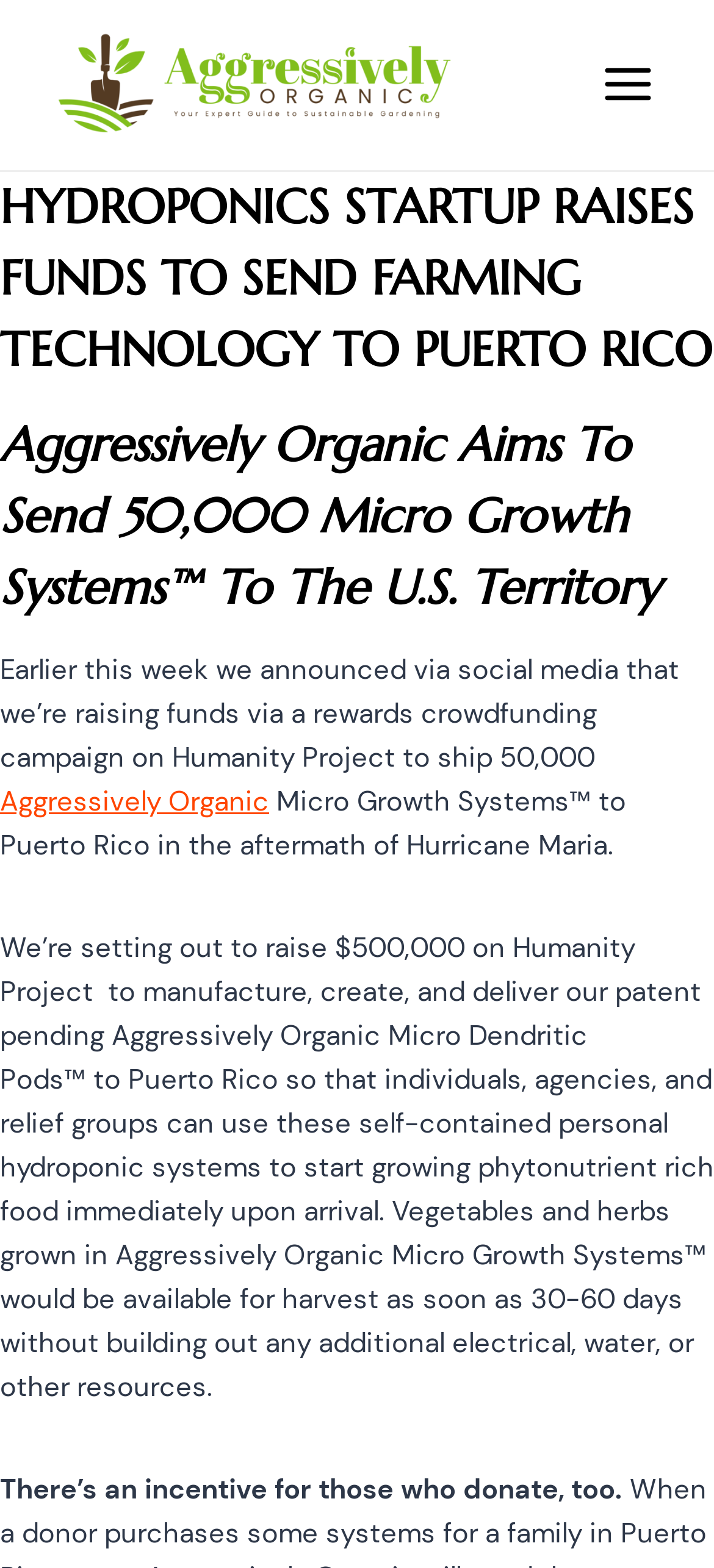Write an exhaustive caption that covers the webpage's main aspects.

The webpage is about Aggressively Organic, a company that aims to send 50,000 micro growth systems to Puerto Rico. At the top of the page, there is a link to the company's website, accompanied by an image with the same name. To the right of this link, there is a button to open a menu.

Below the top section, there are two headings that introduce the main topic. The first heading reads "HYDROPONICS STARTUP RAISES FUNDS TO SEND FARMING TECHNOLOGY TO PUERTO RICO", and the second heading reads "Aggressively Organic Aims To Send 50,000 Micro Growth Systems™ To The U.S. Territory".

Following the headings, there is a paragraph of text that explains the company's crowdfunding campaign on Humanity Project to raise funds for this initiative. The text mentions that the goal is to raise $500,000 to manufacture and deliver the micro growth systems to Puerto Rico. The paragraph also describes the benefits of these systems, which can be used to grow phytonutrient-rich food in as little as 30-60 days without requiring additional resources.

There is a link to Aggressively Organic within the paragraph, and another section of text that mentions incentives for those who donate to the campaign. Overall, the webpage is focused on promoting the company's initiative to support Puerto Rico and encouraging visitors to contribute to the crowdfunding campaign.